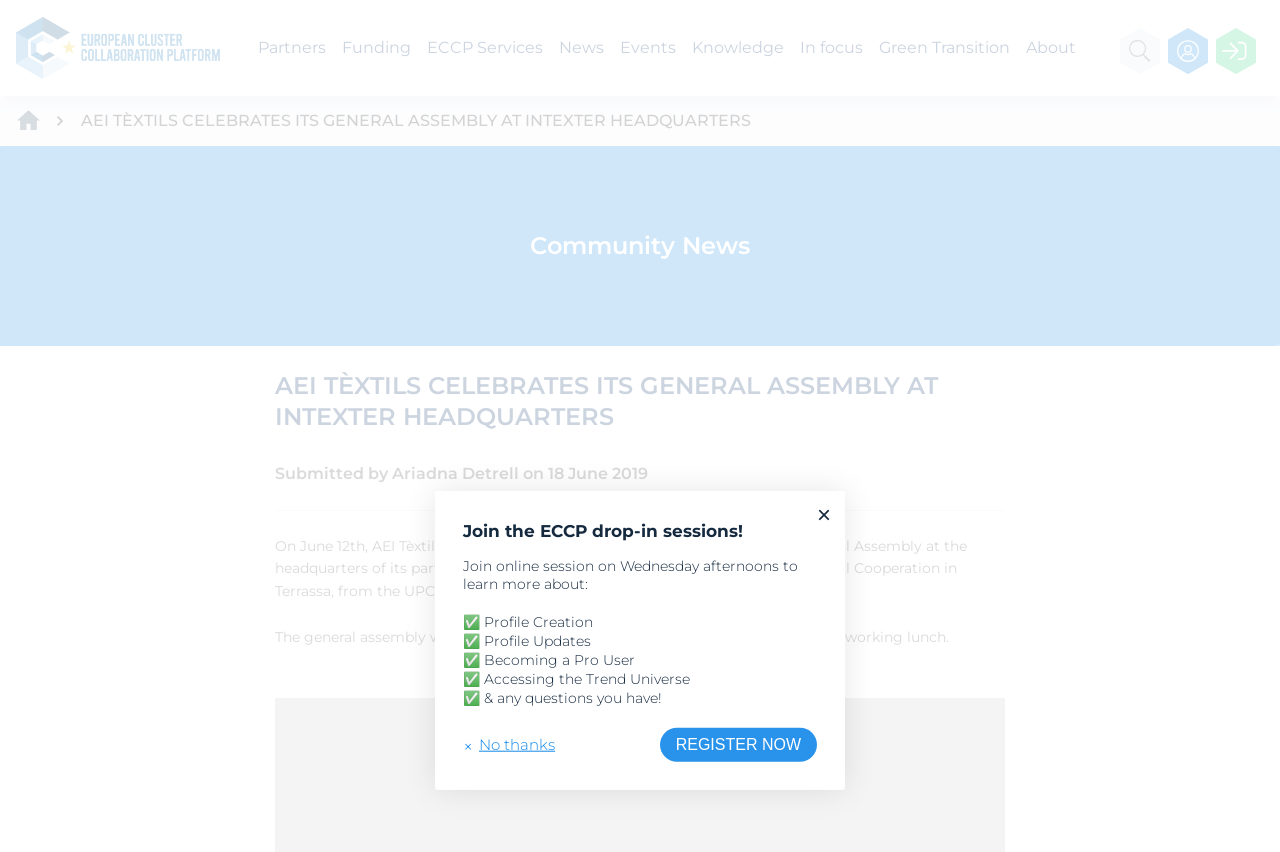Give a detailed overview of the webpage's appearance and contents.

The webpage is about the European Cluster Collaboration Platform (ECCP) and features a news article about AEI Tèxtils, a Catalan technical textiles cluster, celebrating its 11th General Assembly at the headquarters of its partner INTEXTER – Institute for Textile Research and Industrial Cooperation.

At the top of the page, there is a navigation menu with links to various sections, including "Partners", "In Europe", "Beyond Europe", "Find networks", "Search map", "Funding", "Open calls", and "EU Funded Calls". Below this menu, there is a header section with a logo and a search bar.

The main content of the page is divided into three columns. The left column features a list of links to ECCP services, including "Clusters meet Regions", "EU Clusters Talks", "Matchmaking Events", and "Cluster Booster Academy". The middle column has a news section with a heading "Community News" and a subheading "AEI TÈXTILS CELEBRATES ITS GENERAL ASSEMBLY AT INTEXTER HEADQUARTERS". Below this, there is a section with a heading "Join the ECCP drop-in sessions!" and a list of topics that will be covered in the sessions.

The right column has a section with links to "News", "Events", "Knowledge", and "In focus", as well as a section with links to "Green Transition", "About", and "Helpdesk". At the bottom of the page, there is a footer section with links to "Mission of the ECCP", "Cluster Definitions", and "FAQ".

There are several images on the page, including a logo in the top-left corner and icons next to some of the links. The page also has several buttons, including a "REGISTER NOW" button and a "× close window" button.